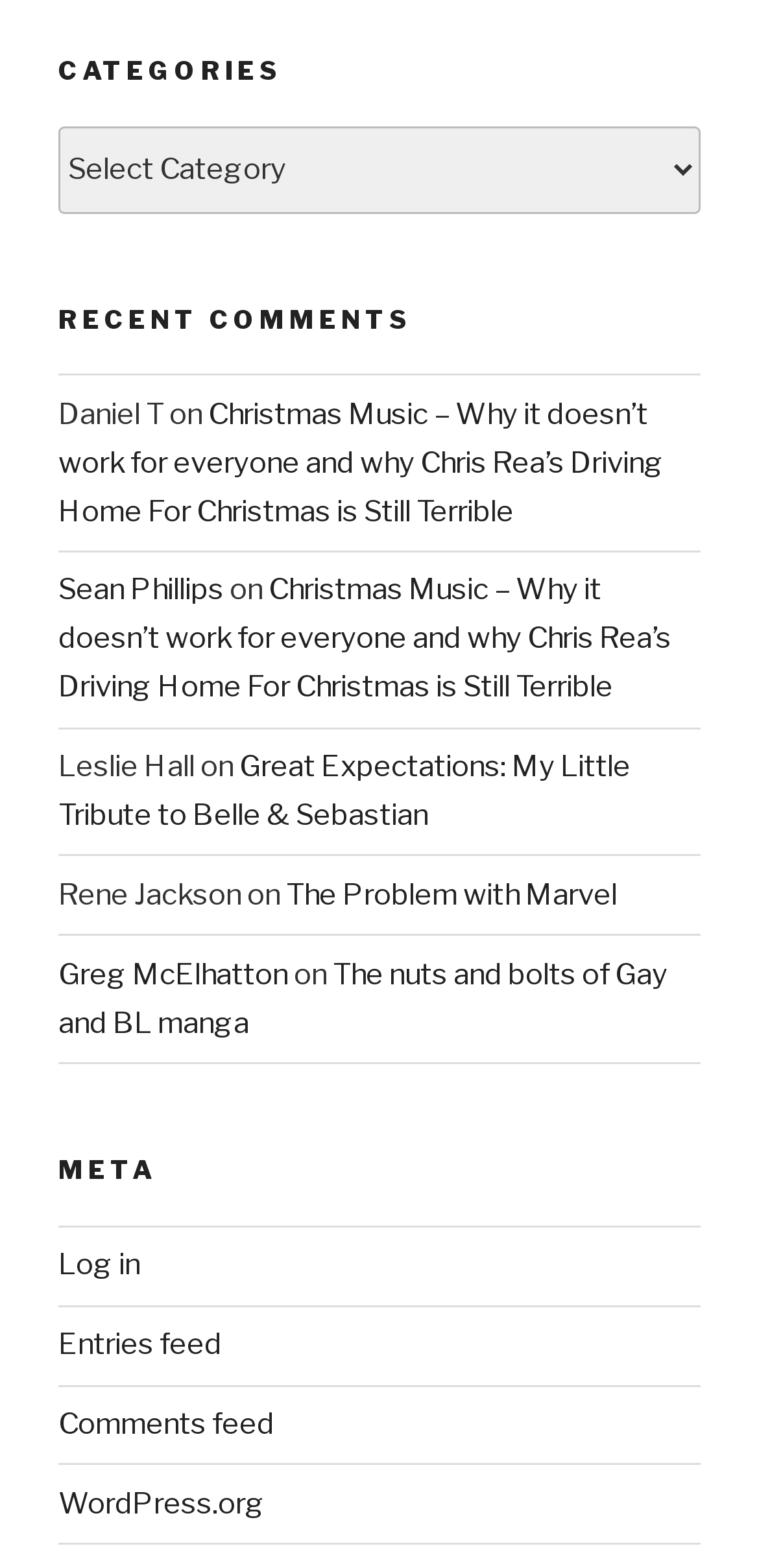Locate the bounding box coordinates of the element's region that should be clicked to carry out the following instruction: "Select a category". The coordinates need to be four float numbers between 0 and 1, i.e., [left, top, right, bottom].

[0.077, 0.08, 0.923, 0.136]